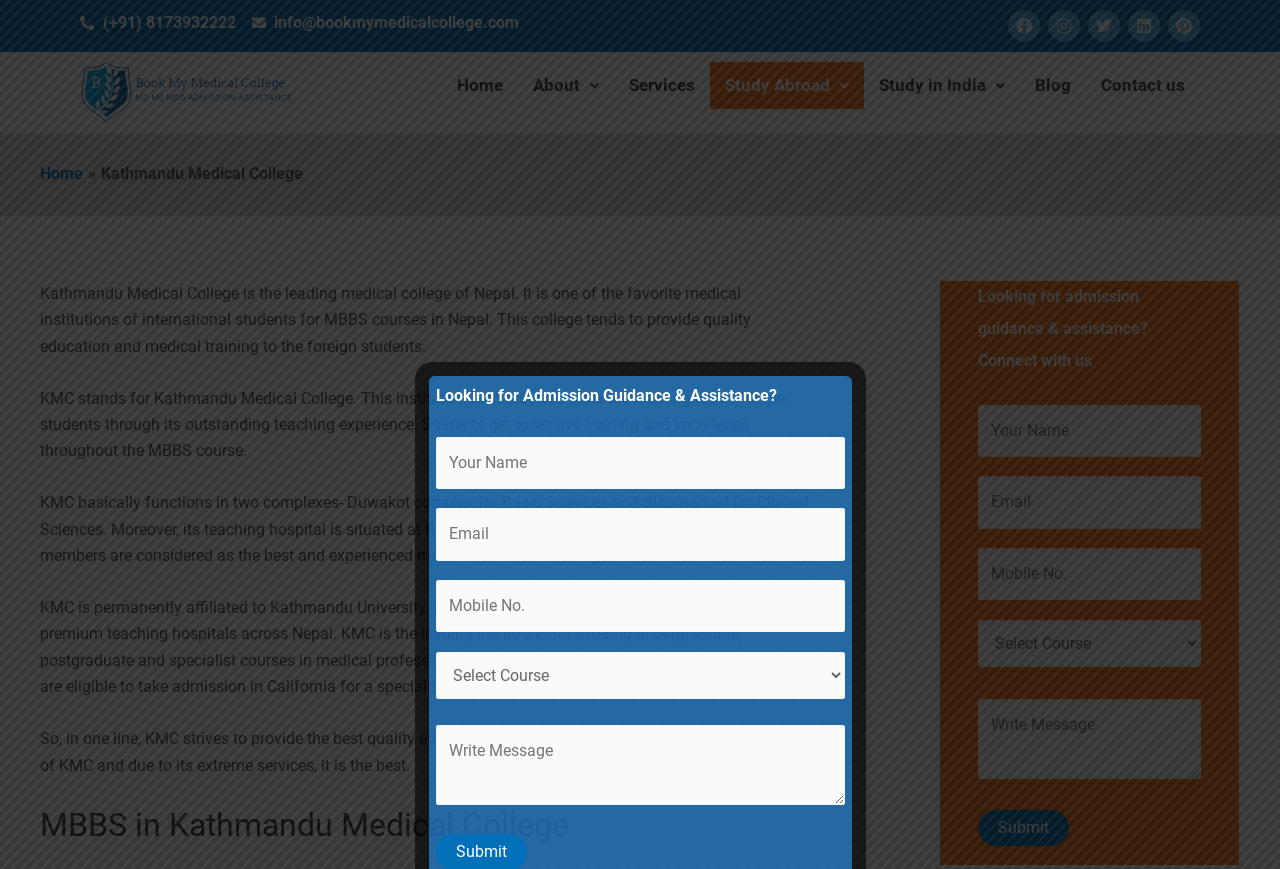Determine the bounding box coordinates for the clickable element required to fulfill the instruction: "Call the phone number". Provide the coordinates as four float numbers between 0 and 1, i.e., [left, top, right, bottom].

[0.062, 0.012, 0.184, 0.042]